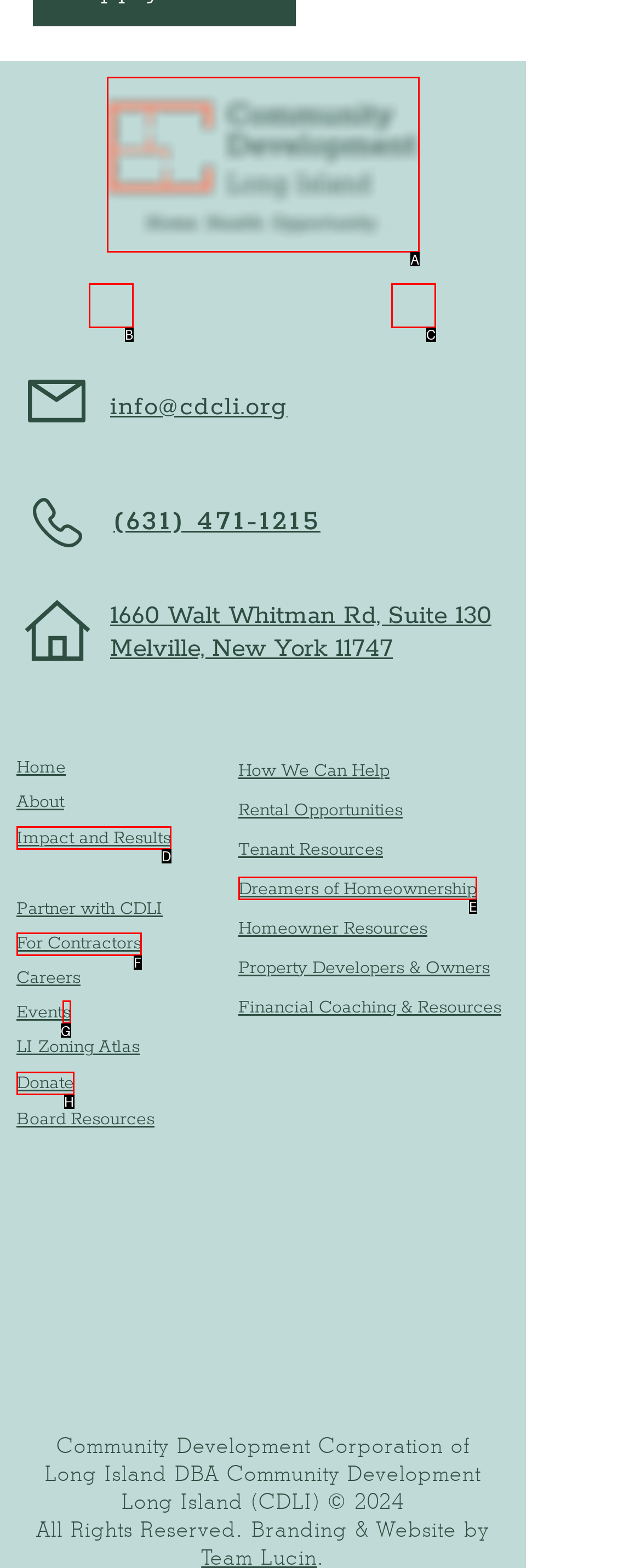Which letter corresponds to the correct option to complete the task: Click the CDLI Logo?
Answer with the letter of the chosen UI element.

A